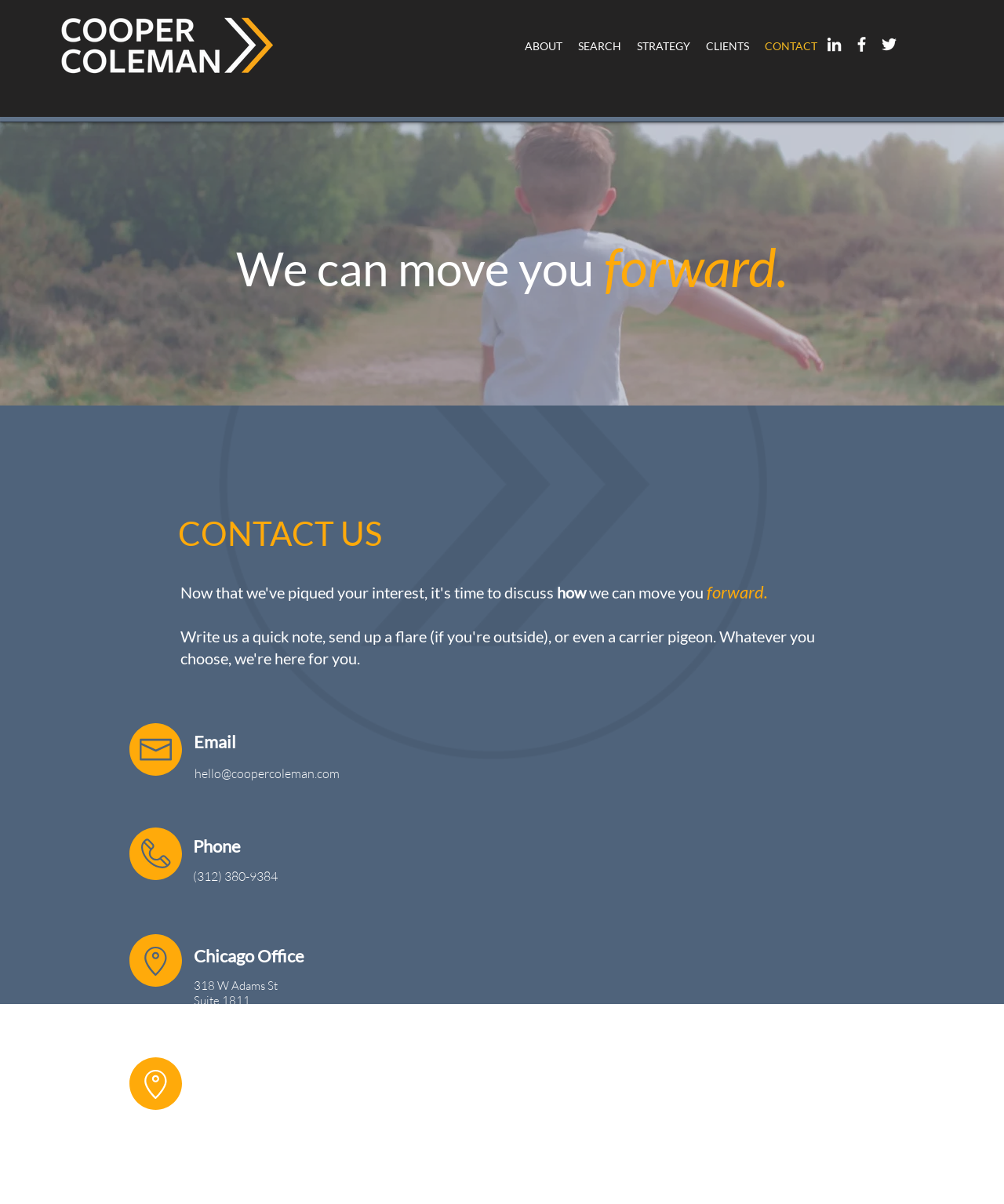Locate the bounding box of the UI element defined by this description: "KETTLE". The coordinates should be given as four float numbers between 0 and 1, formatted as [left, top, right, bottom].

None